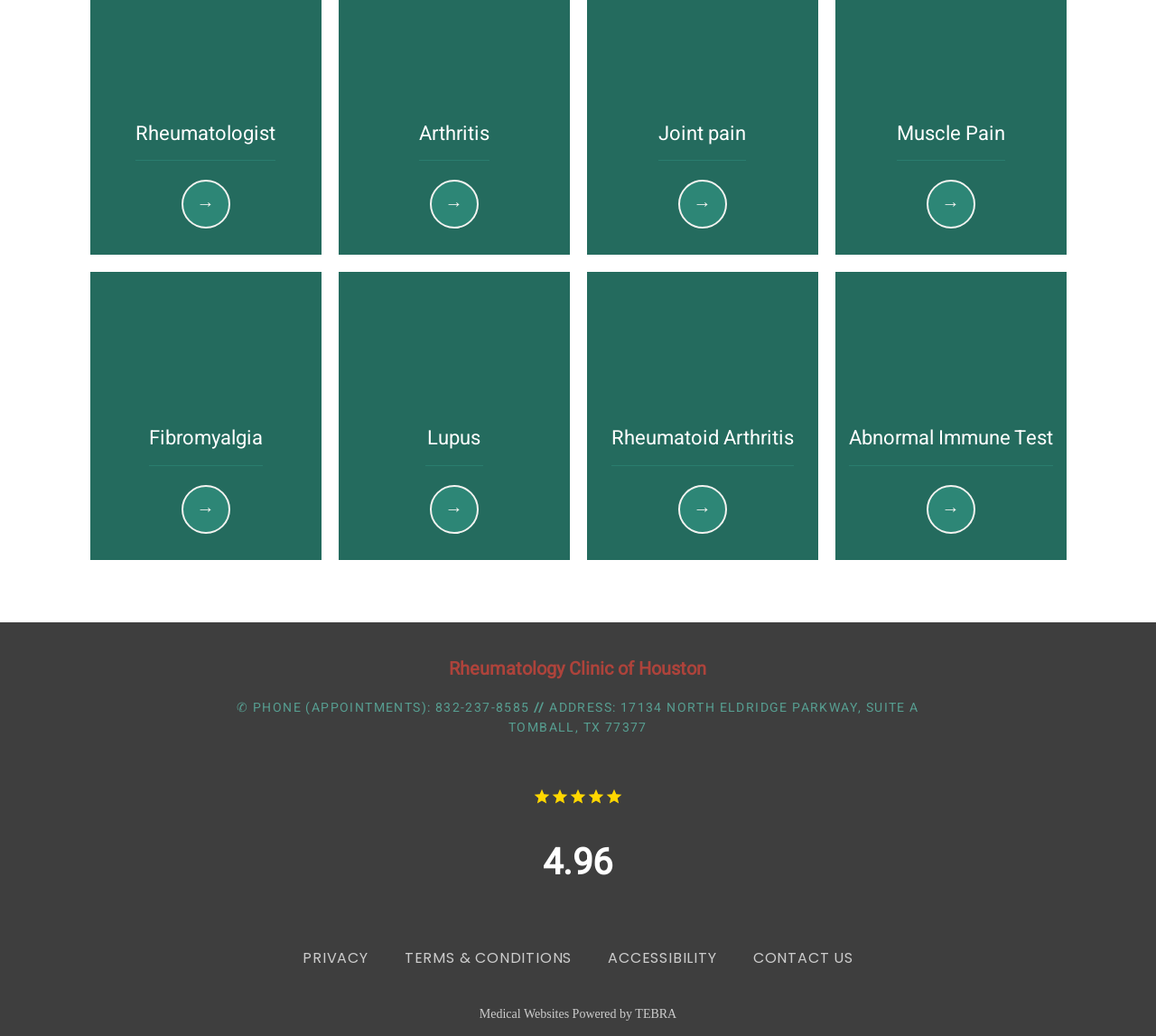Find the bounding box coordinates for the HTML element described in this sentence: "Accessibility". Provide the coordinates as four float numbers between 0 and 1, in the format [left, top, right, bottom].

[0.526, 0.914, 0.62, 0.934]